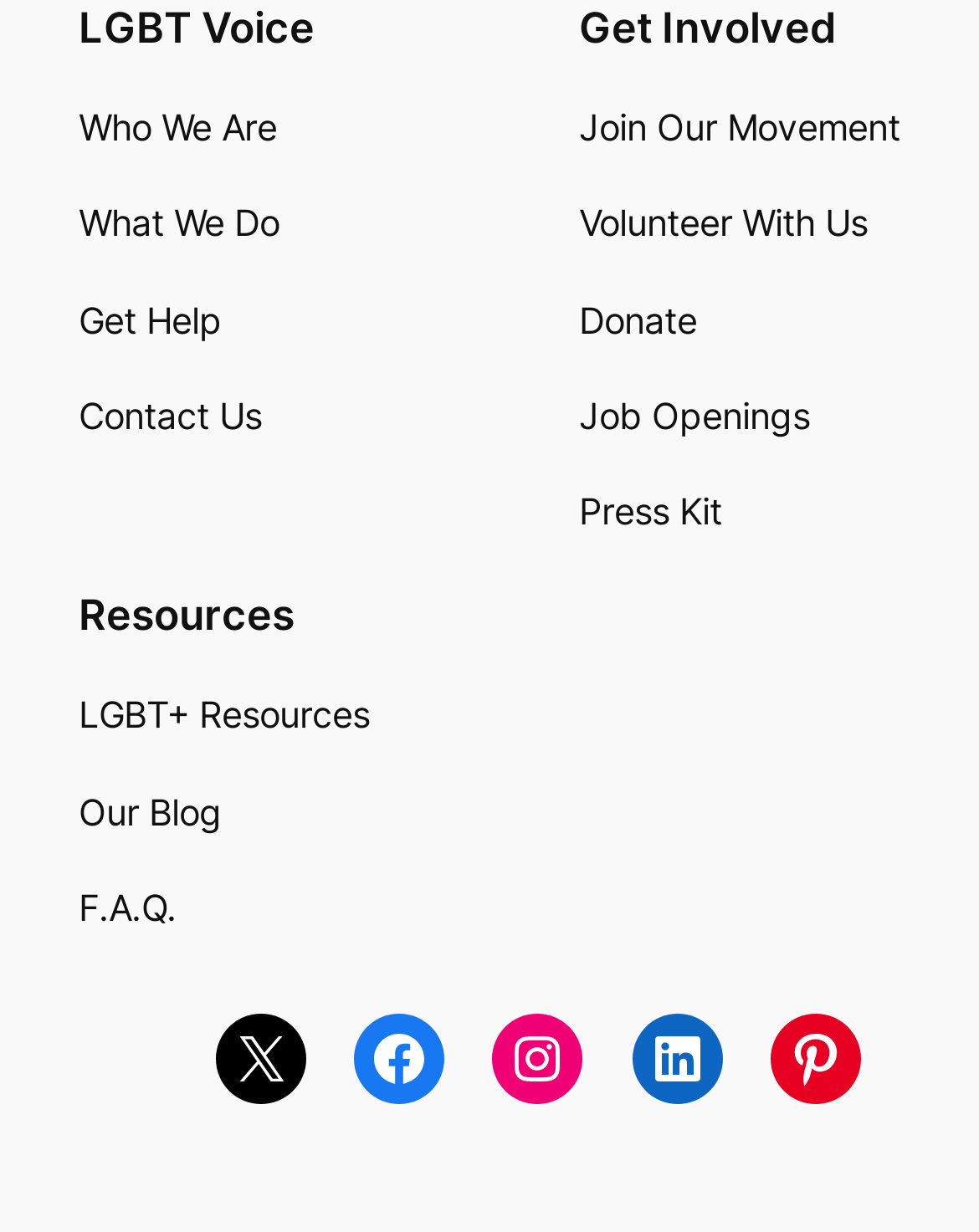What is the title of the first section?
Look at the screenshot and respond with one word or a short phrase.

LGBT Voice